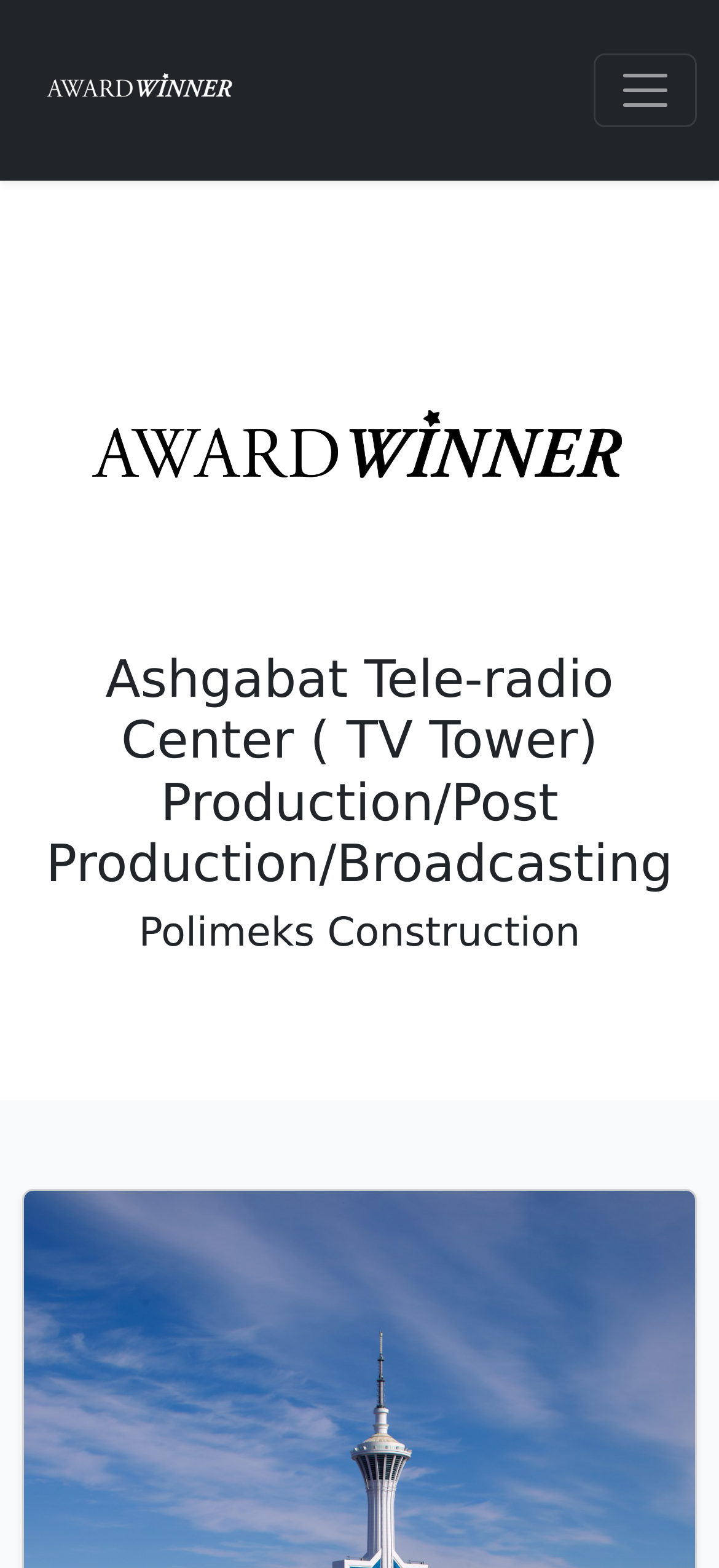Determine the heading of the webpage and extract its text content.

Ashgabat Tele-radio Center ( TV Tower) Production/Post Production/Broadcasting